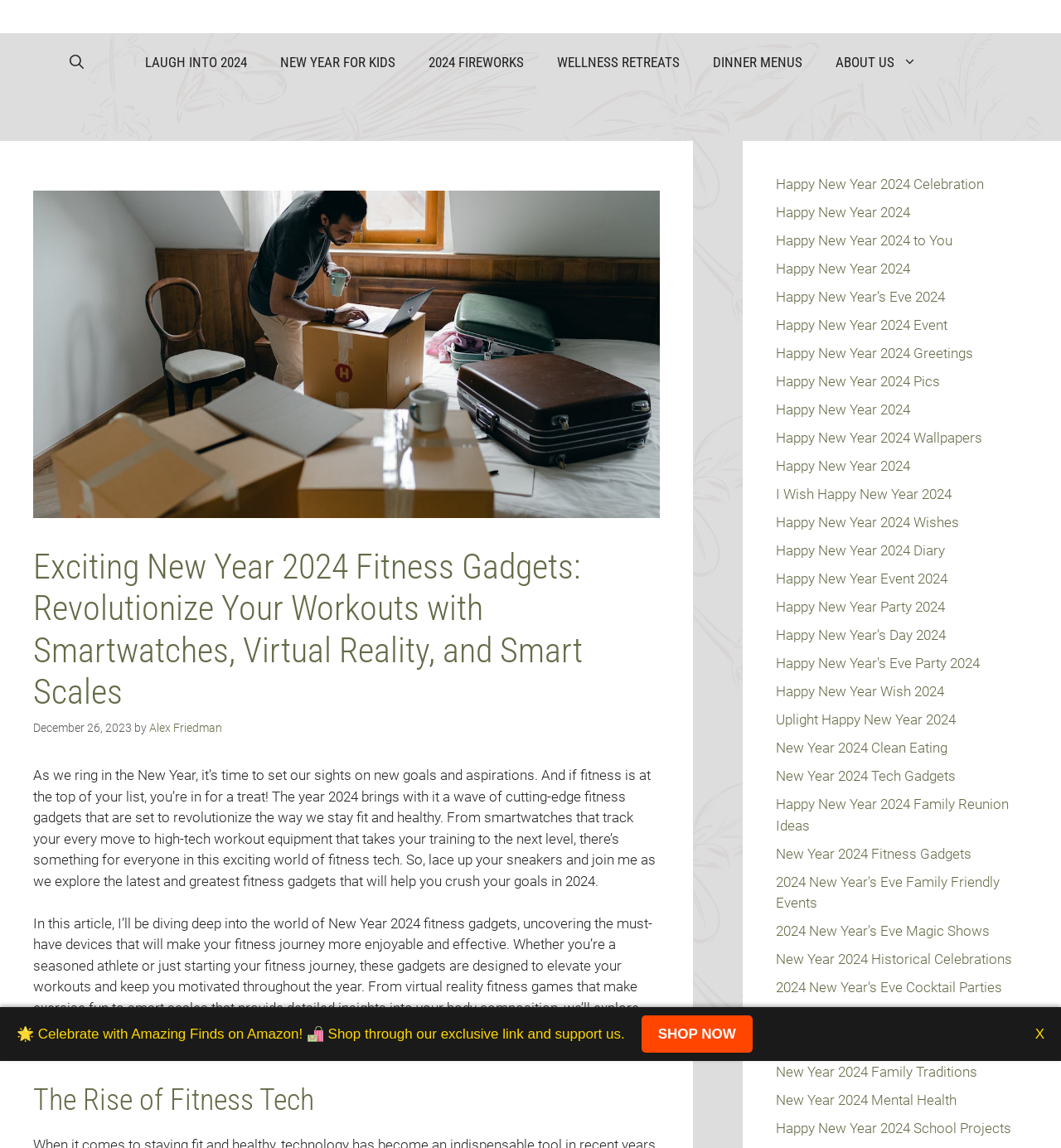Kindly provide the bounding box coordinates of the section you need to click on to fulfill the given instruction: "Join HEGIFTOM".

None